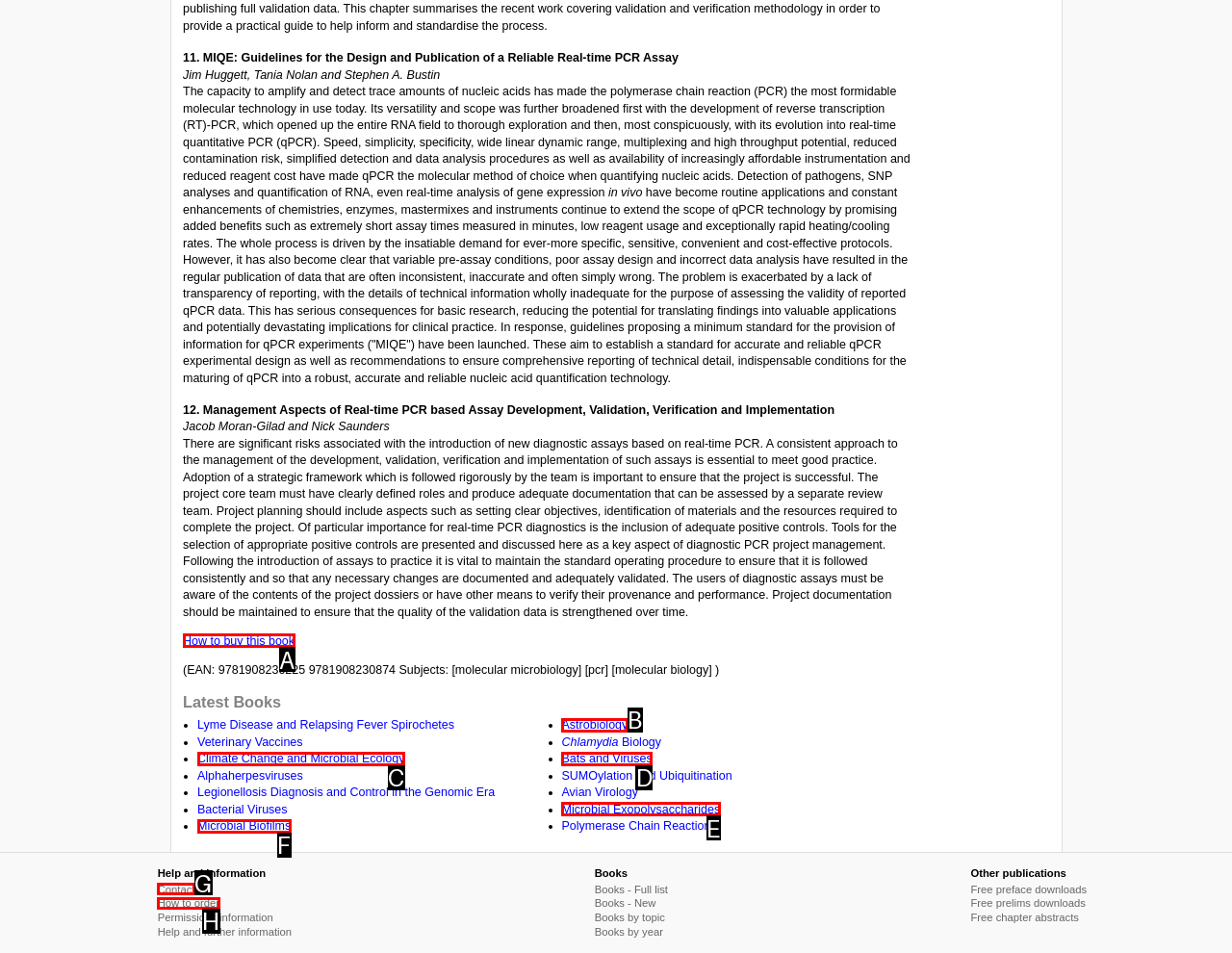Match the HTML element to the description: Contact. Respond with the letter of the correct option directly.

G